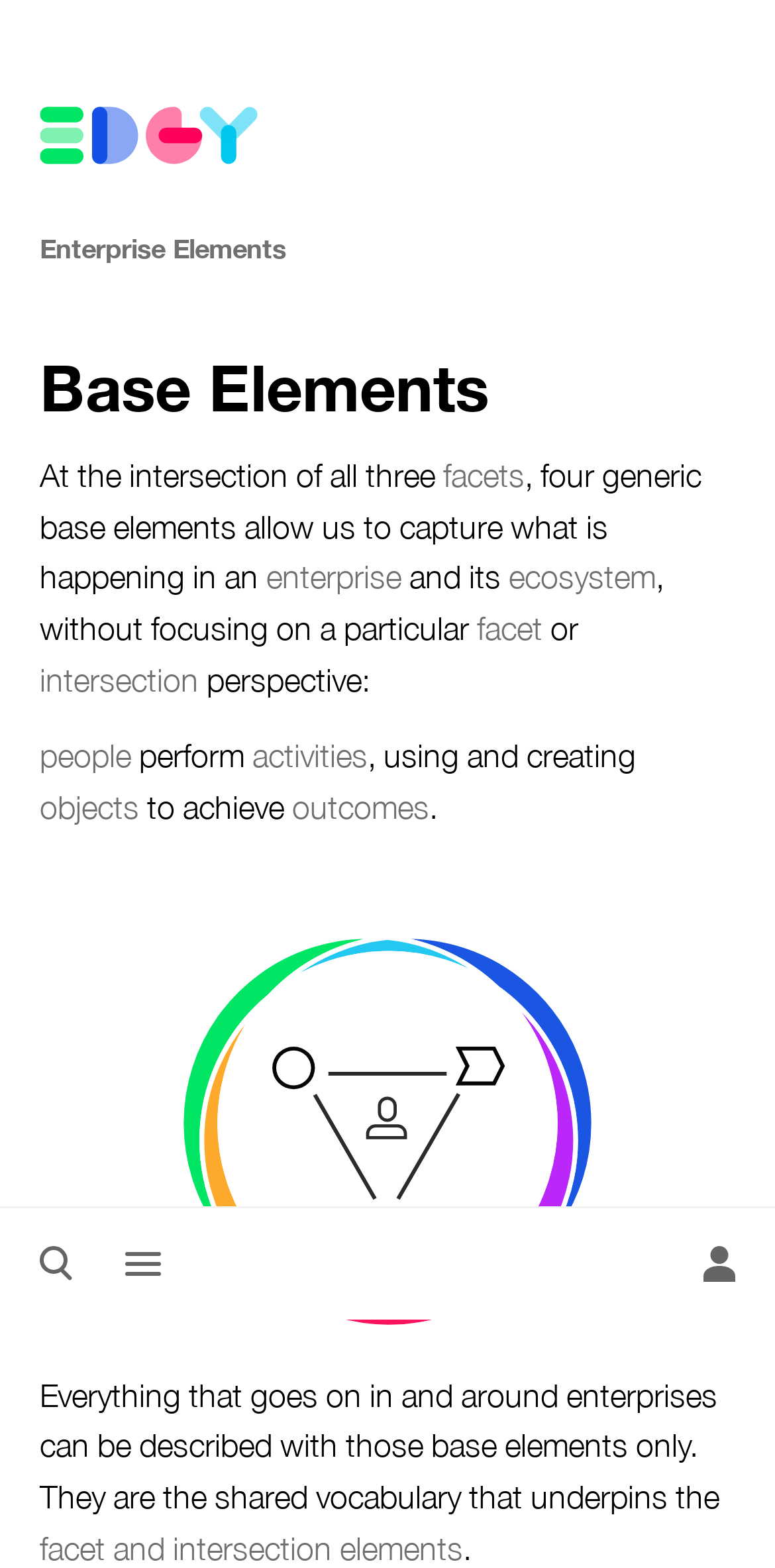Produce a meticulous description of the webpage.

This webpage is about Enterprise Design with EDGY, specifically focusing on the concept of base elements. At the top, there is a header section with a "Back to top" link on the left and an "Enterprise Elements" link on the left-center. Below the header, there is a heading titled "Base Elements" that spans almost the entire width of the page.

The main content of the page is a paragraph of text that explains the concept of base elements in enterprise design. The text is divided into several sections, with links embedded within the text. The paragraph starts with the phrase "At the intersection of all three facets" and continues to explain how four generic base elements can capture what is happening in an enterprise and its ecosystem. The links within the text include "facets", "enterprise", "ecosystem", "facet", "intersection", "people", "activities", "objects", and "outcomes".

Below the main paragraph, there is a plugin object that takes up about half of the page width. Following the plugin object, there is another paragraph of text that explains how the base elements can be used to describe everything that goes on in and around enterprises. This paragraph also contains a link to "facet and intersection elements" at the very bottom of the page.